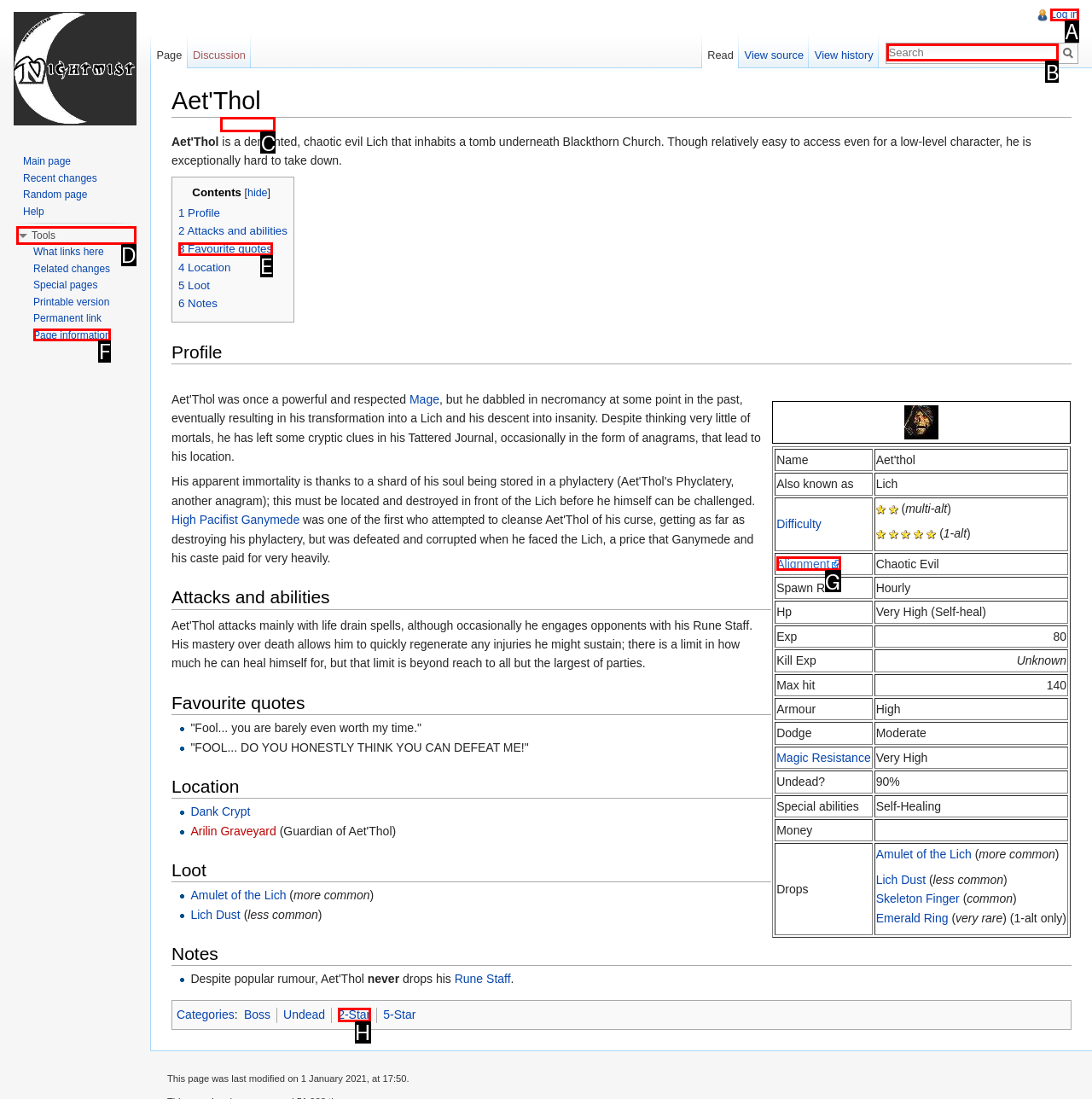Tell me which letter corresponds to the UI element that should be clicked to fulfill this instruction: Click on the navigation link
Answer using the letter of the chosen option directly.

C